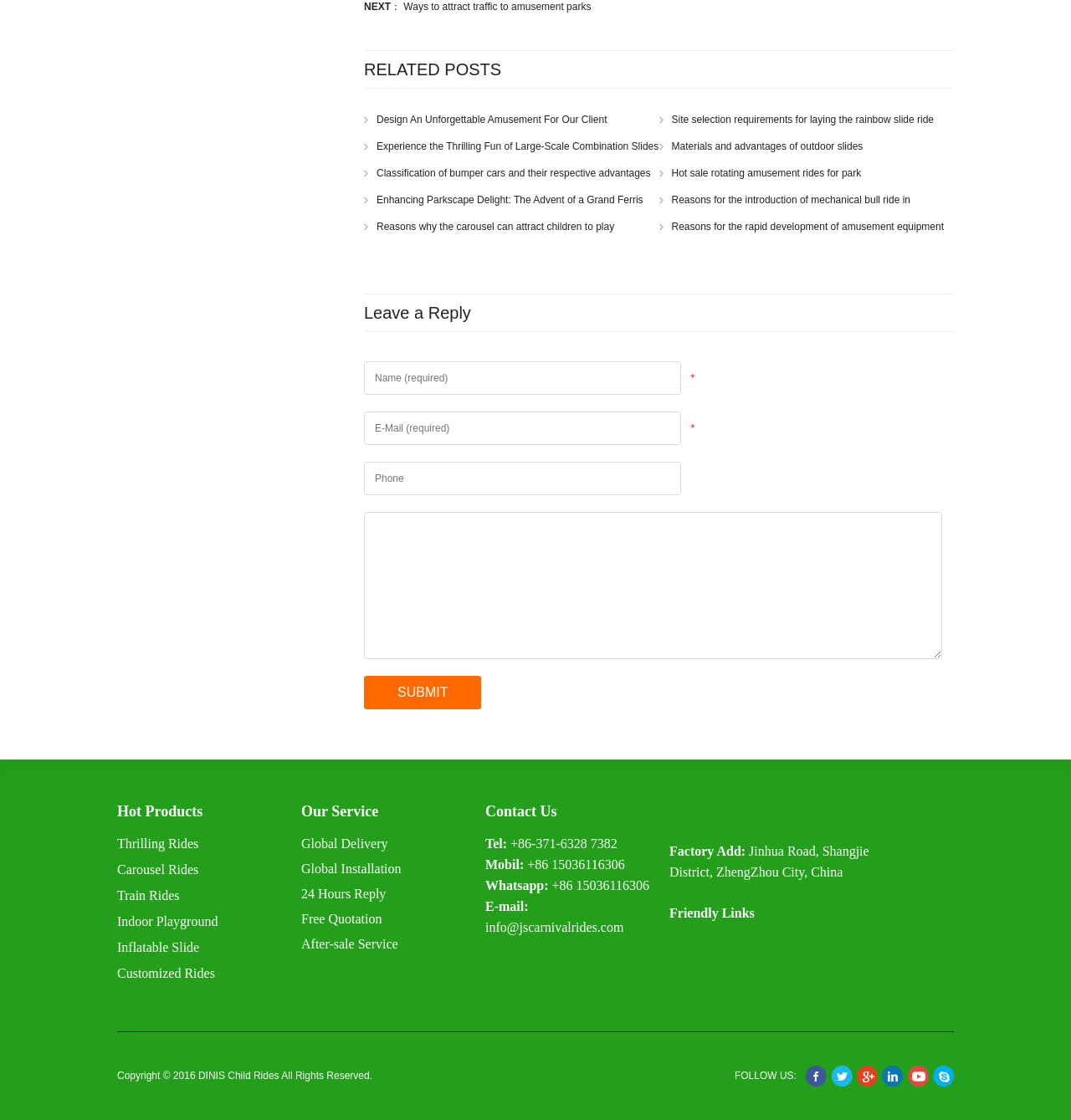Respond to the following question with a brief word or phrase:
What services are offered by the company?

Global delivery, installation, and after-sale service